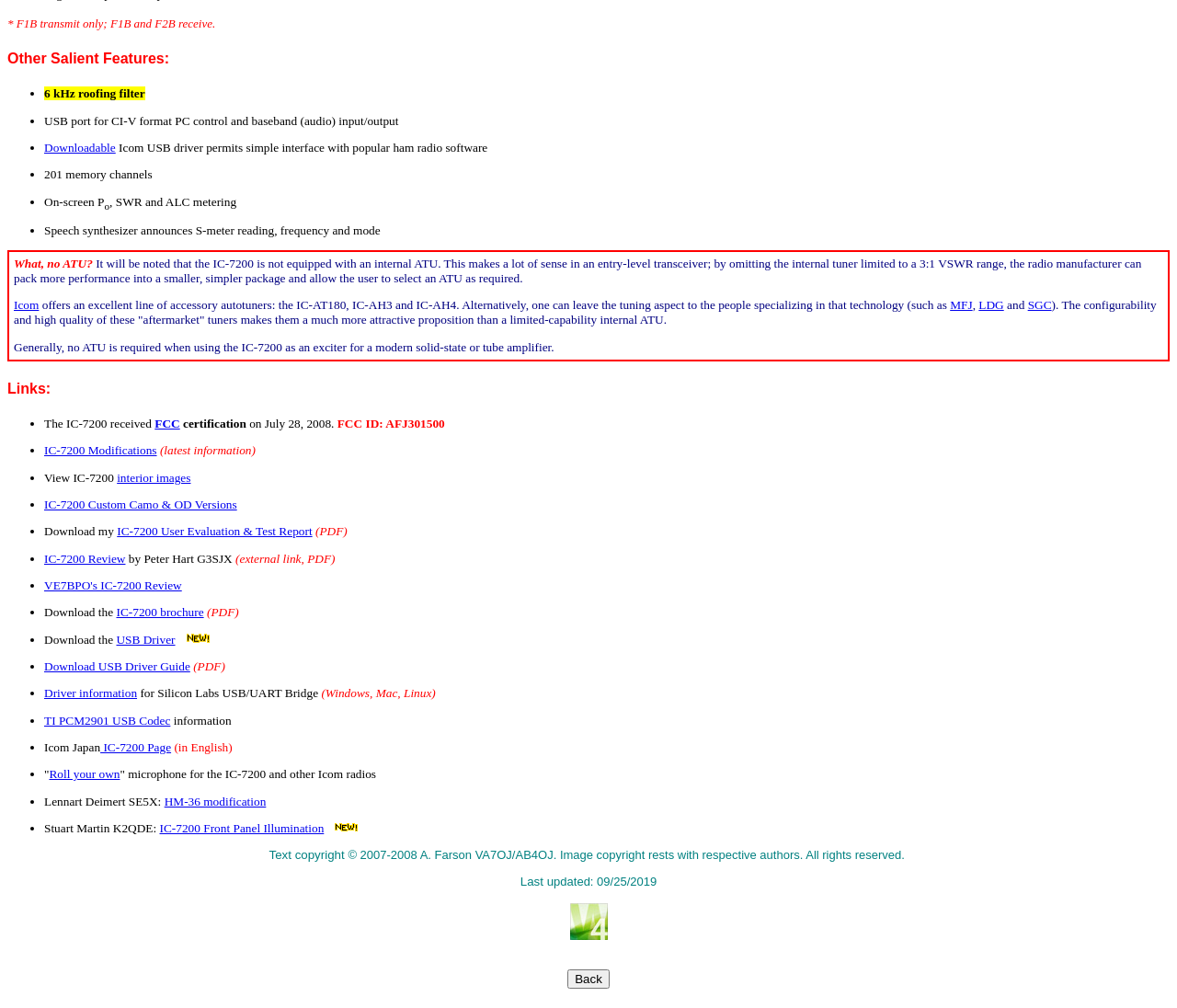Utilize the details in the image to thoroughly answer the following question: What is the roofing filter size?

The question is asking about the roofing filter size, which can be found in the list of salient features. The list item '6 kHz roofing filter' is located under the heading 'Other Salient Features:', which suggests that it is a notable feature of the IC-7200. Therefore, the answer is 6 kHz.